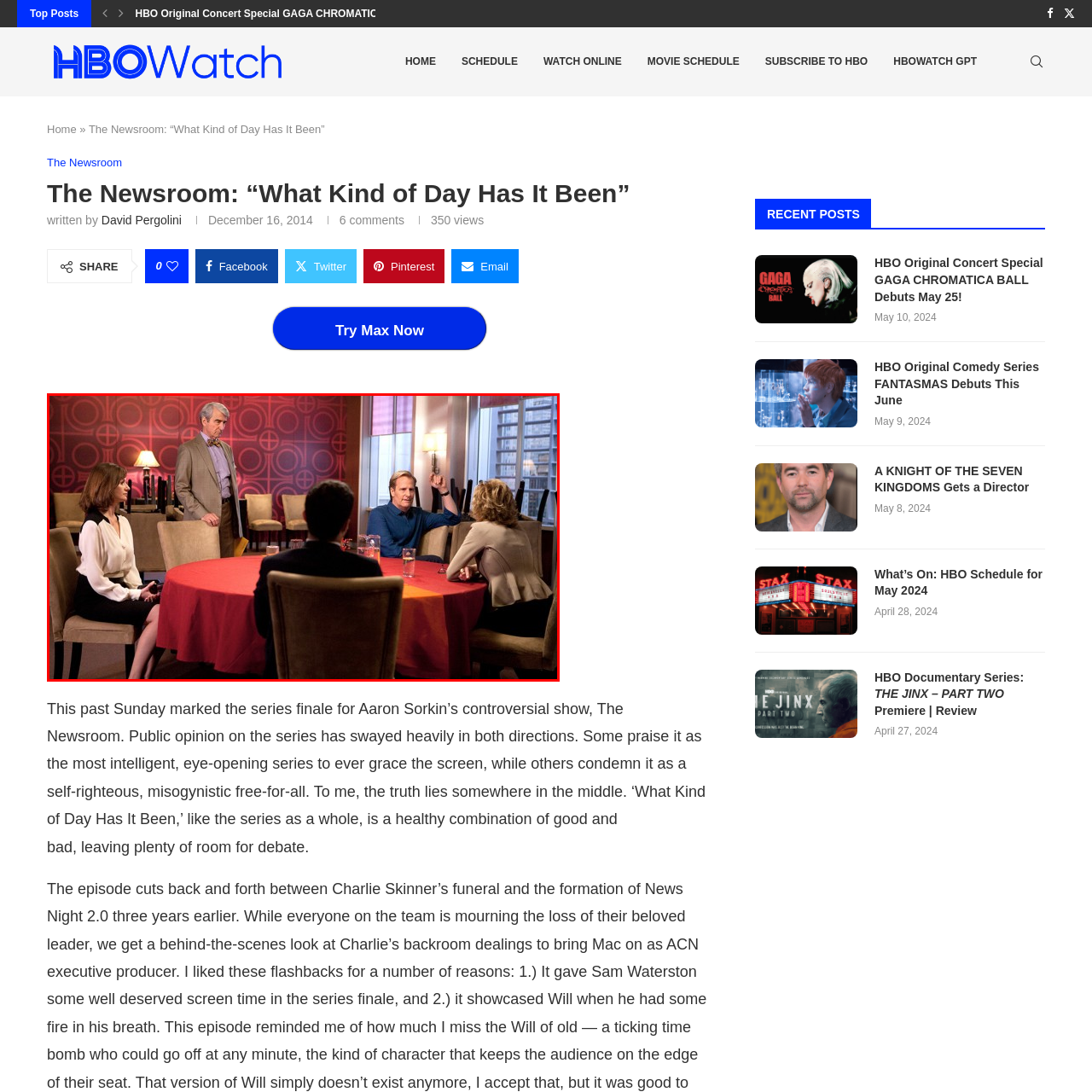Thoroughly describe the content of the image found within the red border.

In a captivating scene from HBO's series **The Newsroom**, a group of characters engages in a tense discussion around a round table draped in a vibrant red cloth. The setting features muted colors, with soft lighting enhancing the atmosphere. Seated at the table, a woman in a white blouse and black skirt appears contemplative, while a man in a blue shirt, gesturing with intensity, seems to be making a pivotal point. Standing in the background, a man in a grey suit watches the exchange, his demeanor adding a layer of tension to the moment. Another character, partially obscured, lends an attentive ear to the conversation. This image captures a critical moment that exemplifies the show's themes of debate and discourse within the fast-paced world of journalism, reflective of the series' exploration of complex narrative dynamics and character interactions.